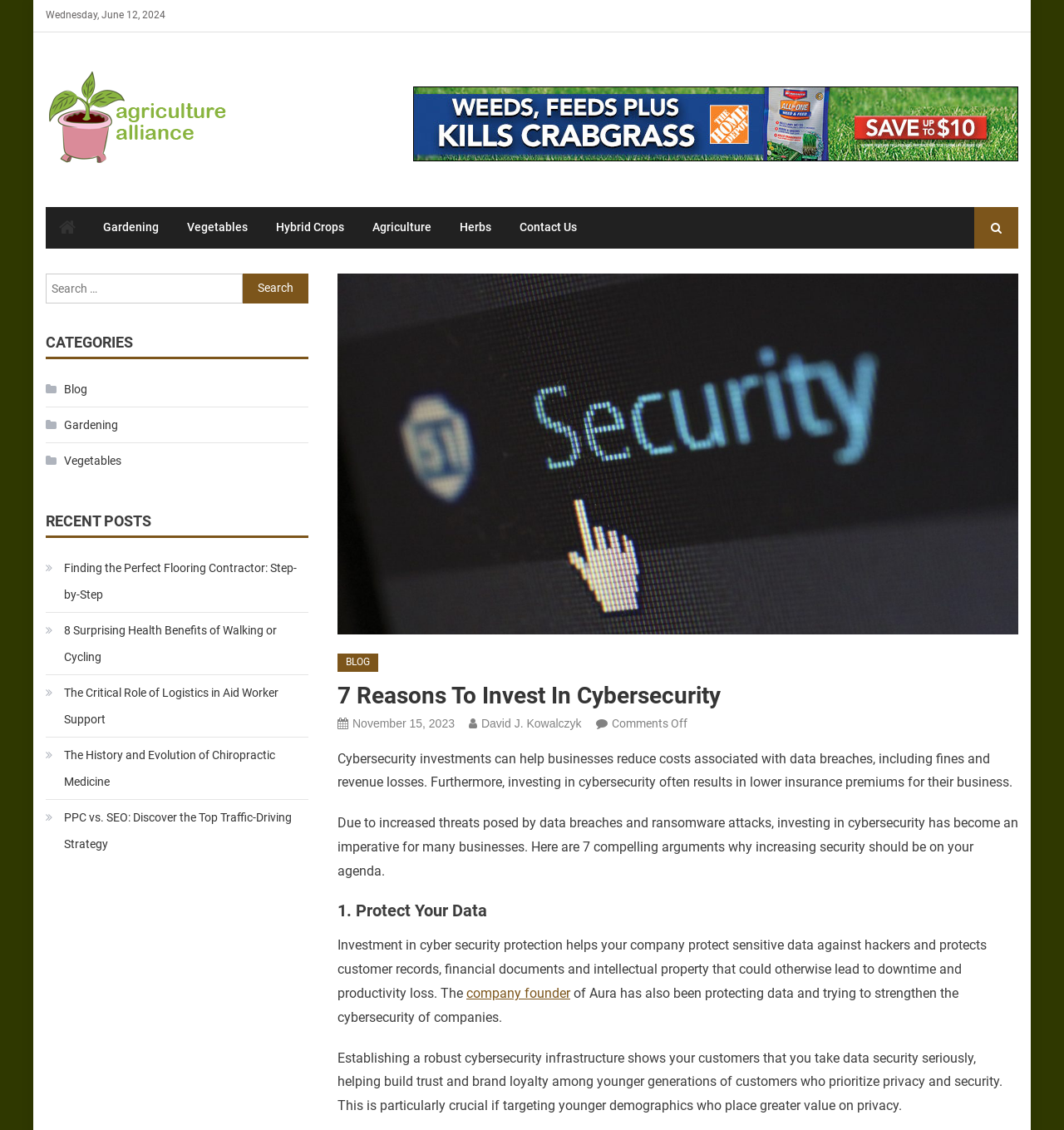What is one benefit of investing in cybersecurity?
Using the image as a reference, deliver a detailed and thorough answer to the question.

One benefit of investing in cybersecurity is lower insurance premiums, as mentioned in the article, which states that 'investing in cybersecurity often results in lower insurance premiums for their business'.